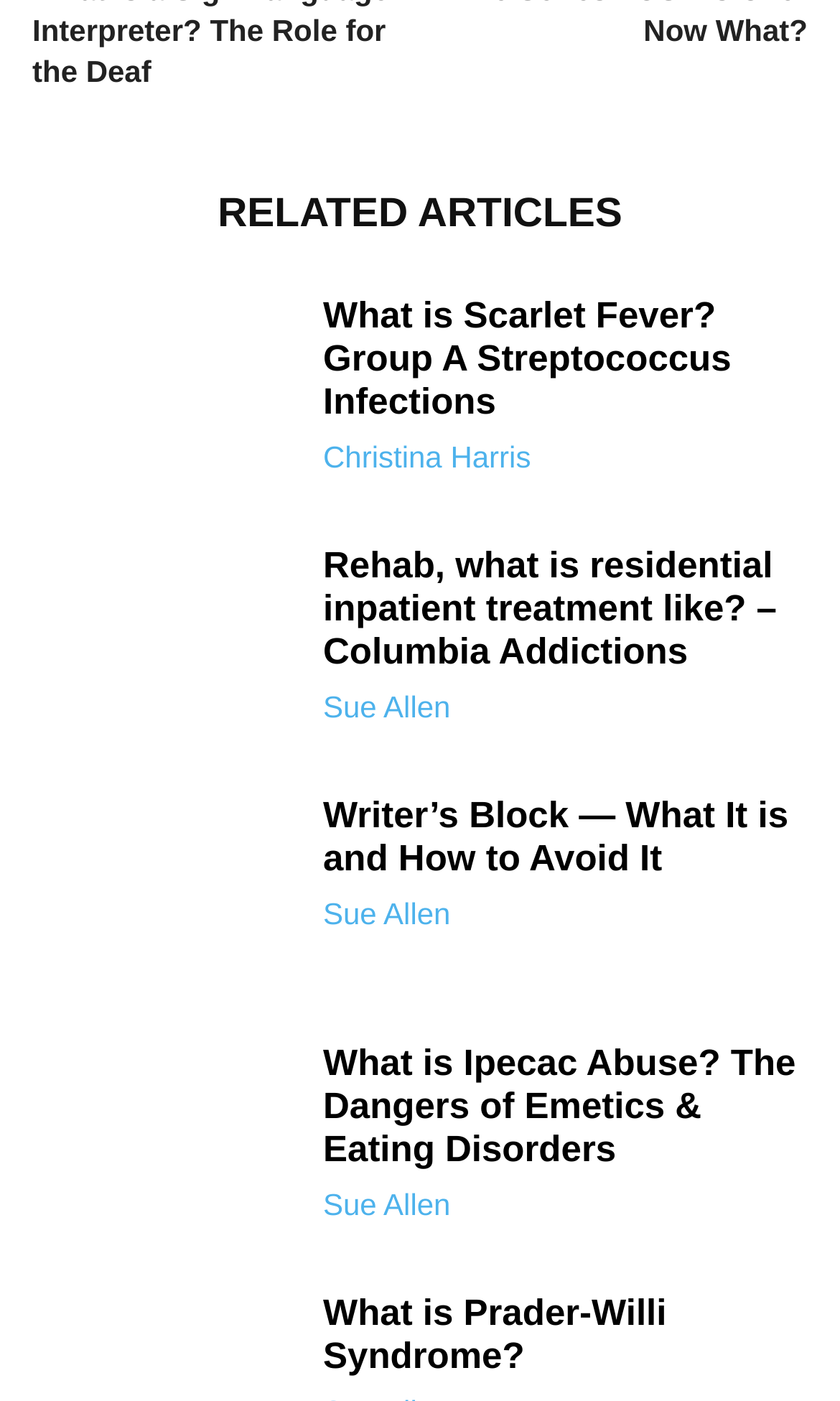Using a single word or phrase, answer the following question: 
Who is the author of the third article?

Sue Allen